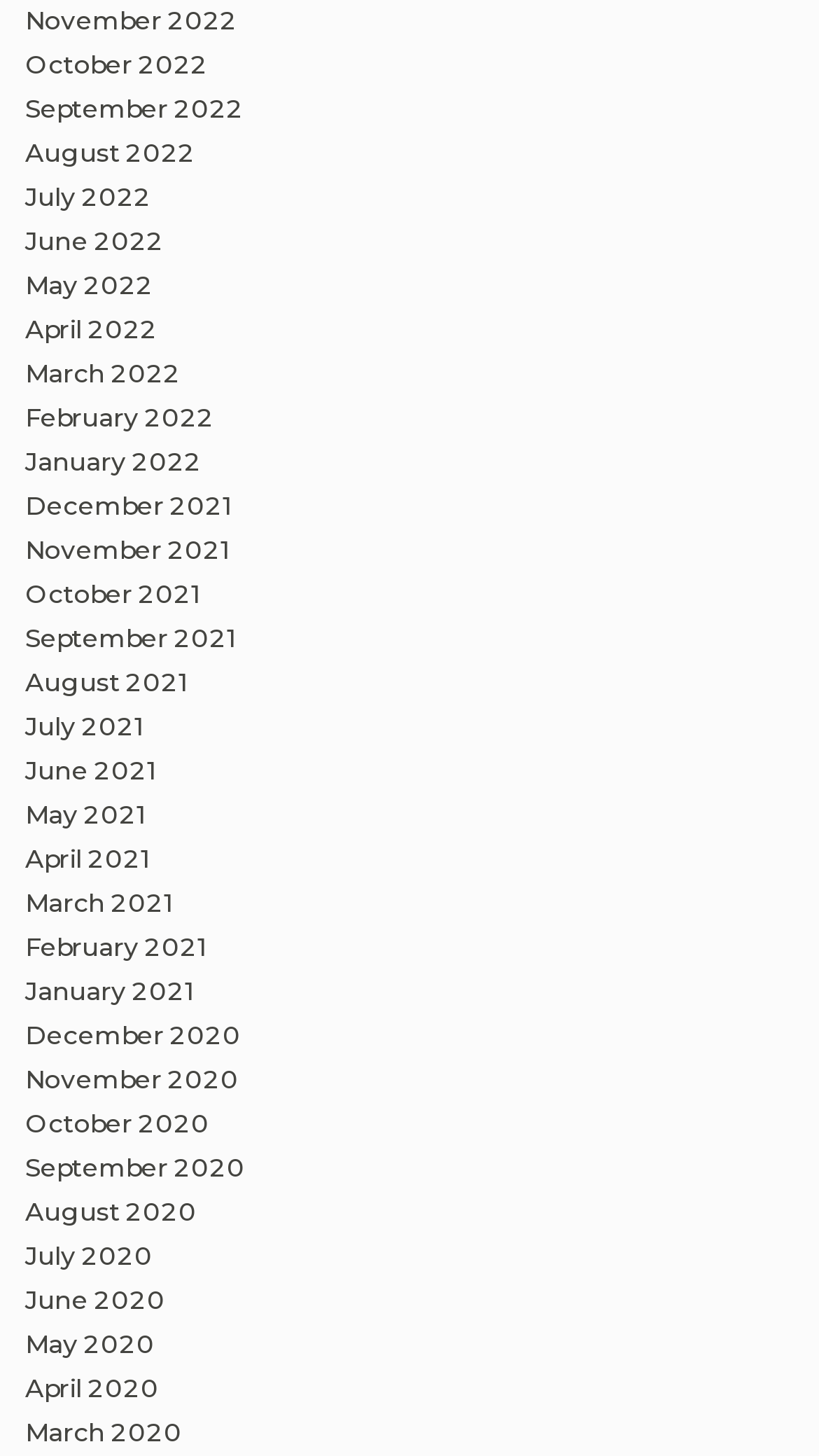Use a single word or phrase to answer the following:
How many months are listed in 2021?

12